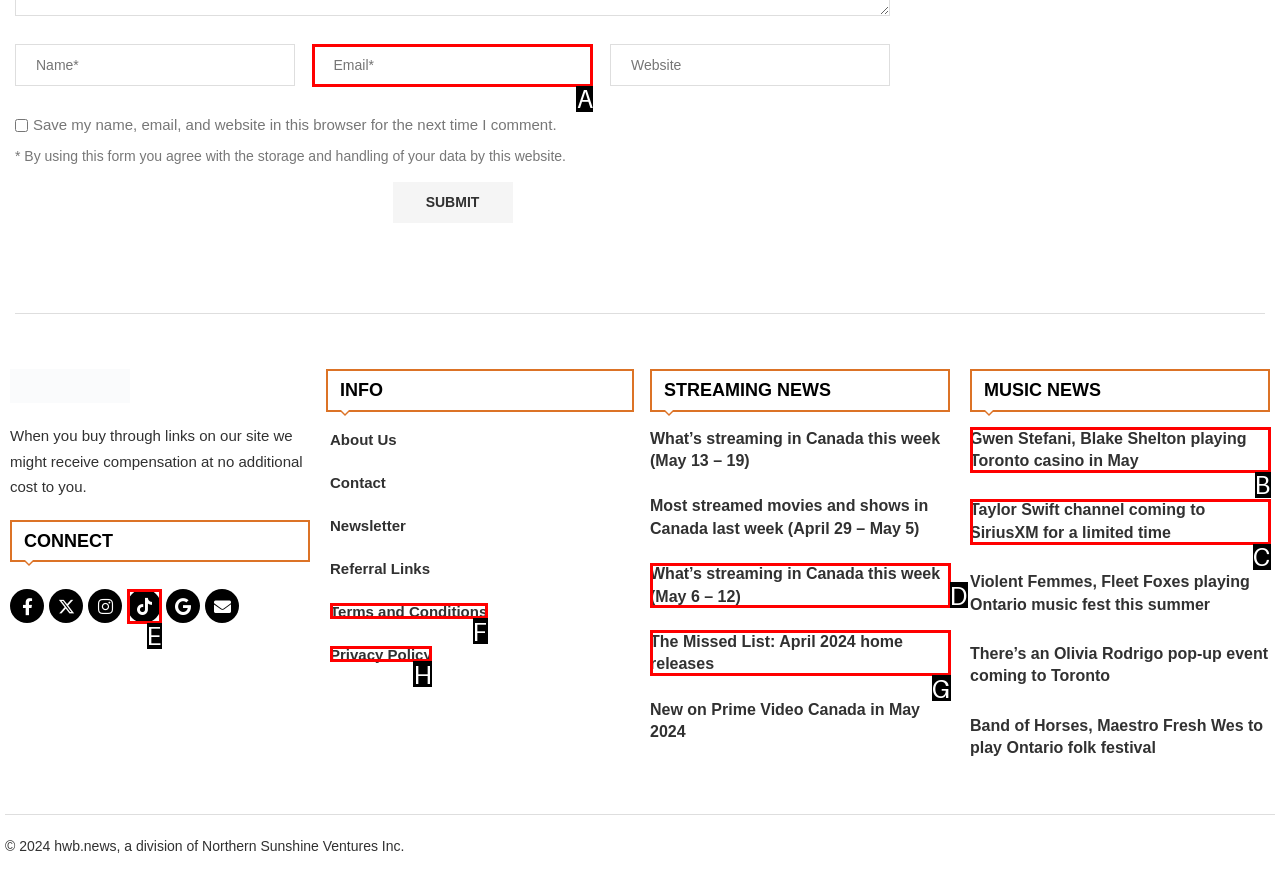Which HTML element among the options matches this description: Tiktok? Answer with the letter representing your choice.

E